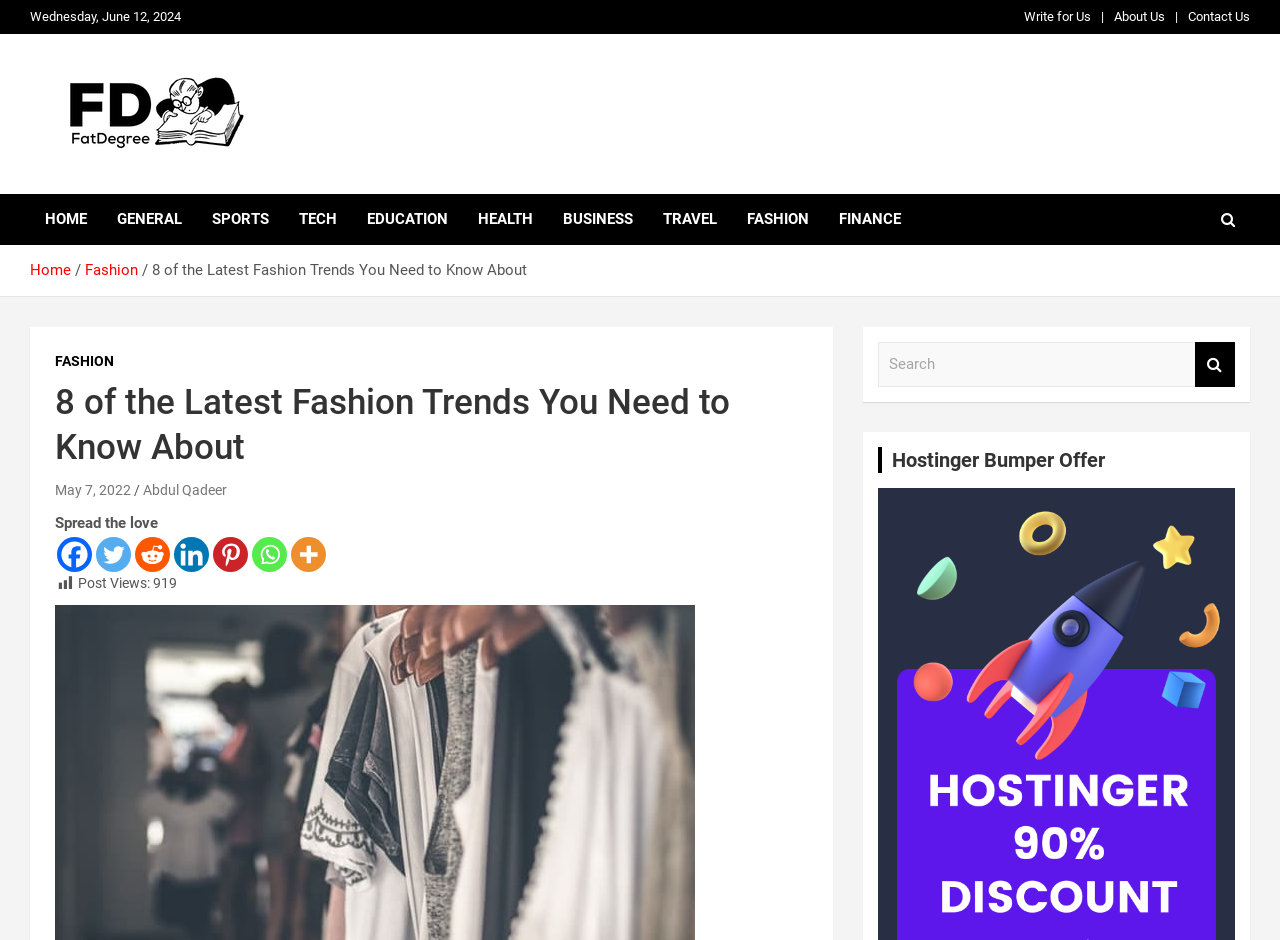Bounding box coordinates are to be given in the format (top-left x, top-left y, bottom-right x, bottom-right y). All values must be floating point numbers between 0 and 1. Provide the bounding box coordinate for the UI element described as: Fashion

[0.043, 0.375, 0.089, 0.396]